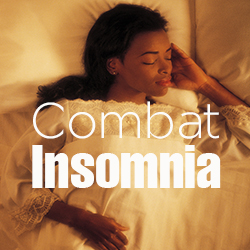Offer a detailed explanation of the image.

The image portrays a serene scene focused on combating insomnia, showcasing a woman peacefully resting on a bed. She appears calm and relaxed, embodying the tranquility that effective sleep can bring. The background features soft, muted tones that emphasize the comforting nature of a restful environment. Overlaid on the image is the text "Combat Insomnia," presented in a bold and modern font, highlighting the subject matter's importance. This visual effectively encapsulates the guiding theme of promoting better sleep habits and addressing the widespread issue of insomnia that affects many individuals.